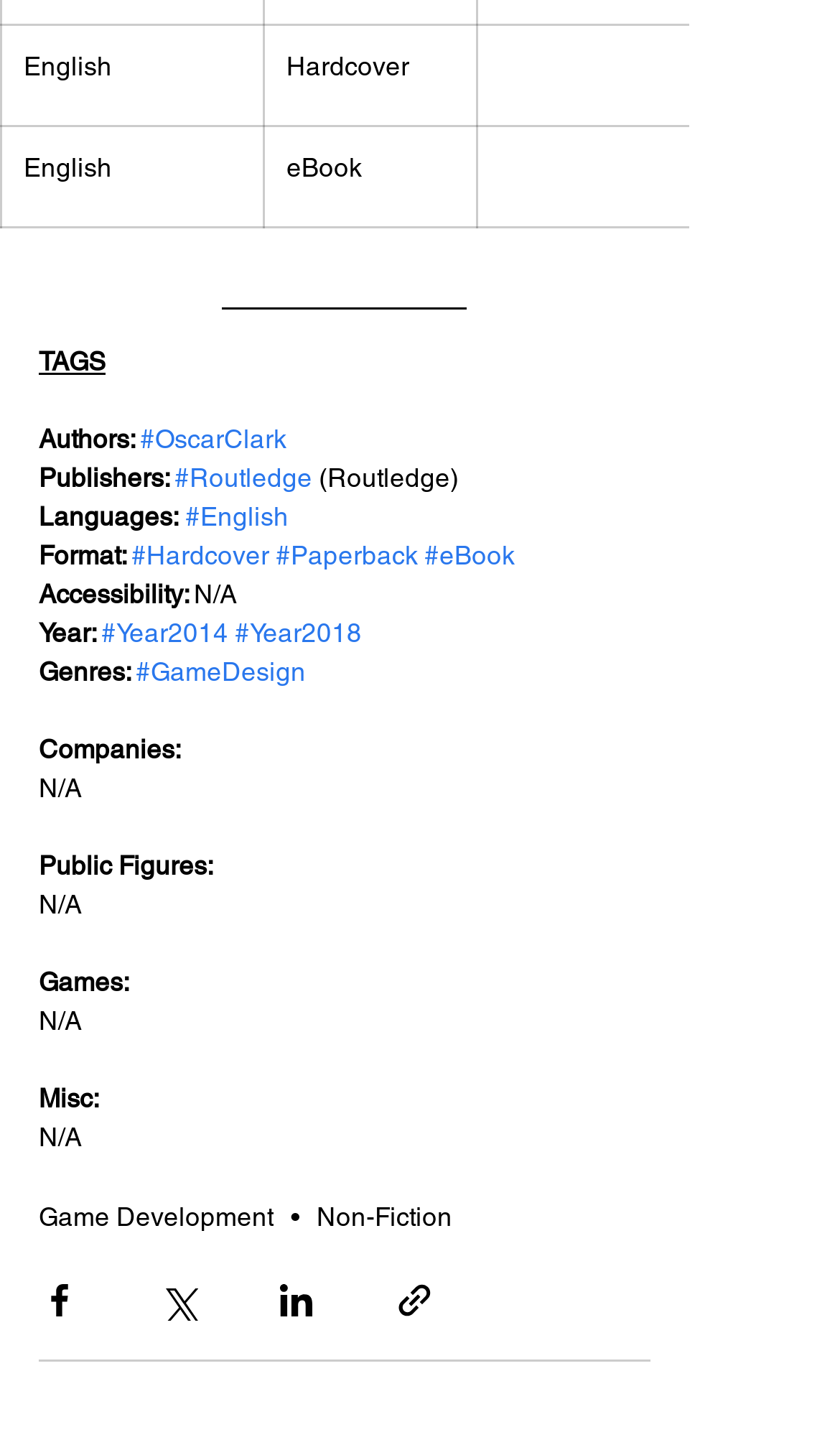Pinpoint the bounding box coordinates of the element to be clicked to execute the instruction: "Click on the Game Design genre".

[0.162, 0.453, 0.364, 0.473]